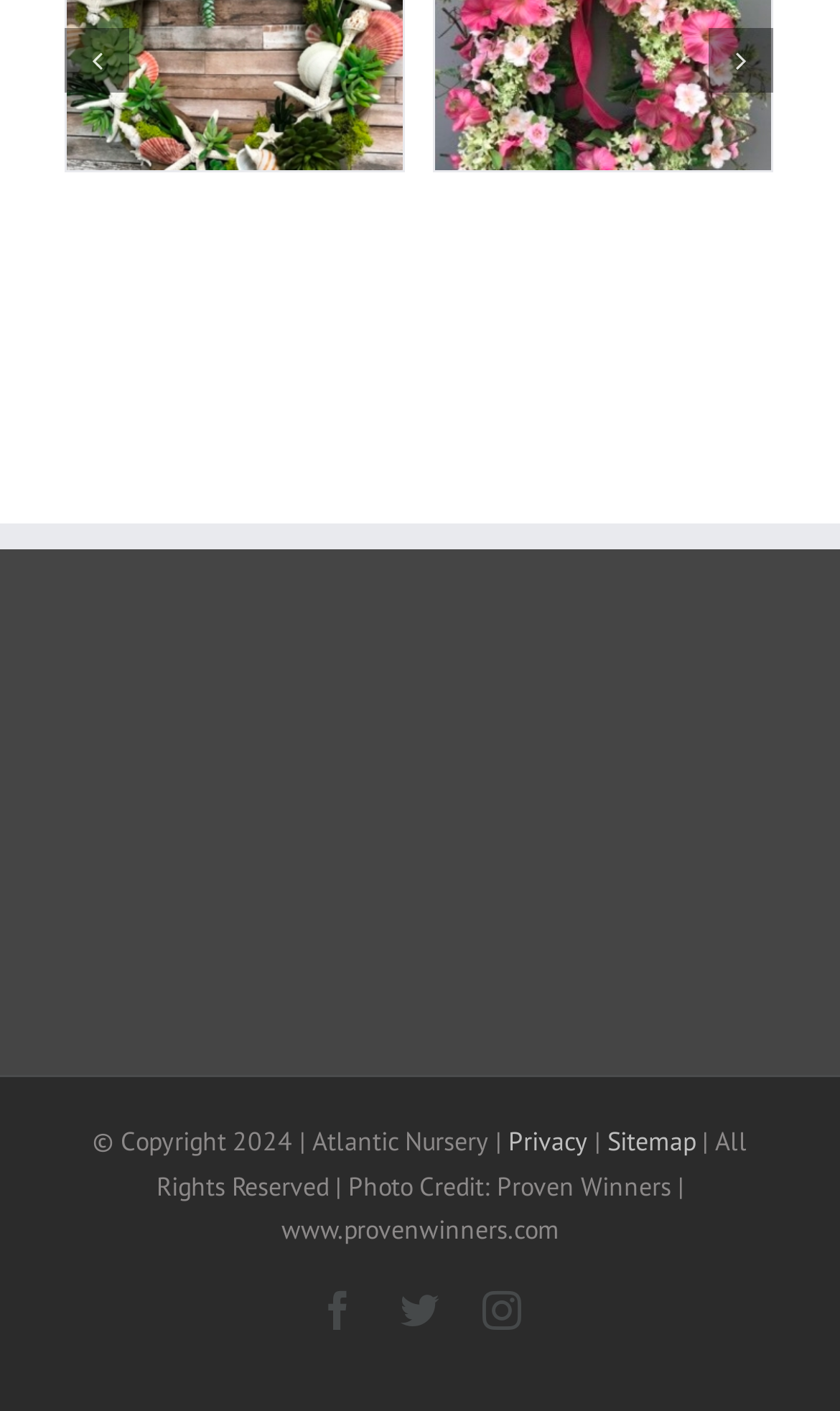Extract the bounding box coordinates for the described element: "Privacy". The coordinates should be represented as four float numbers between 0 and 1: [left, top, right, bottom].

[0.605, 0.798, 0.7, 0.821]